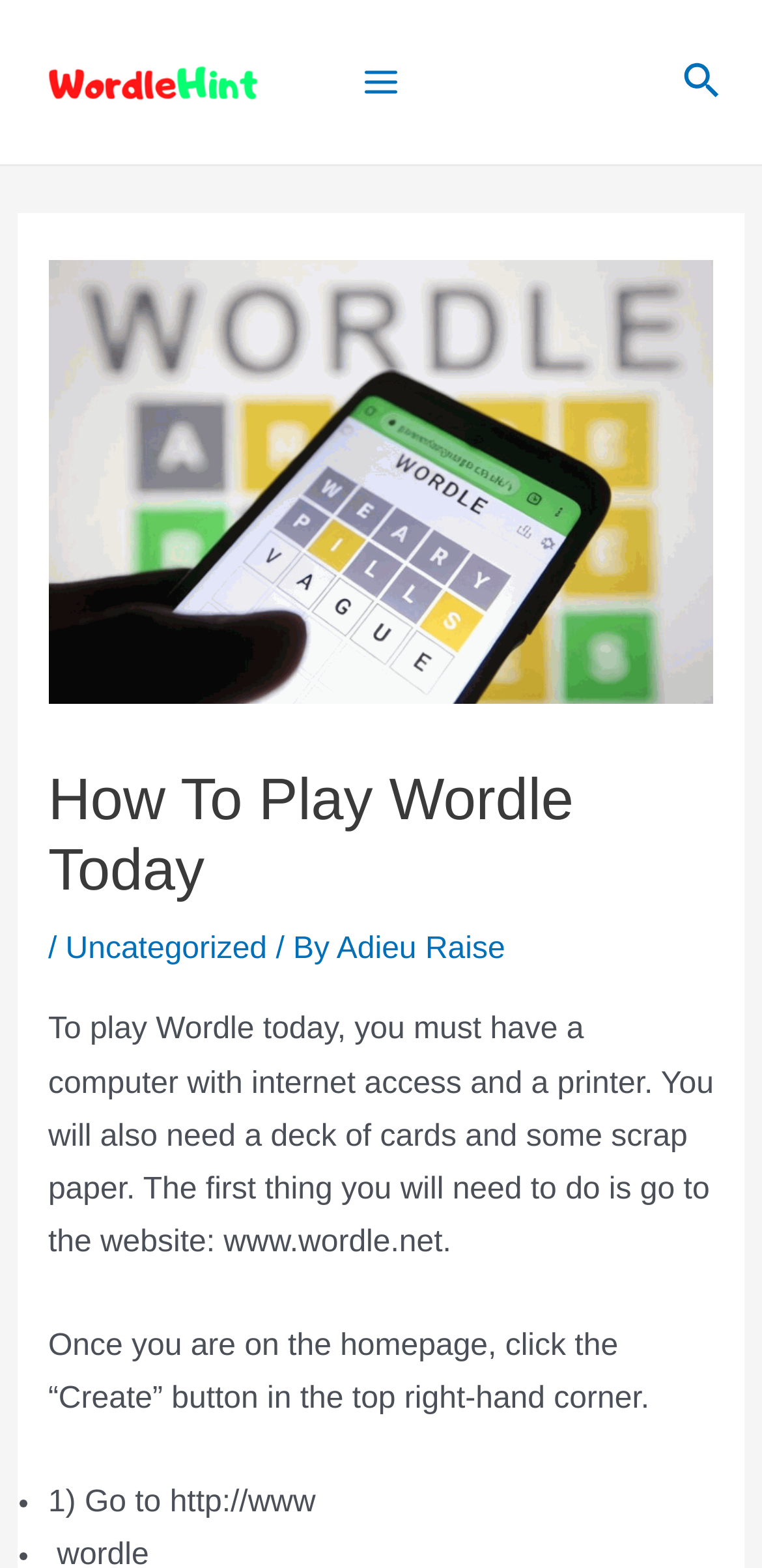Look at the image and give a detailed response to the following question: What is the name of the school founded by the author?

The webpage mentions that the author founded the first international school of harmonica in French language, which allowed hundreds of students to learn to play the harmonica.